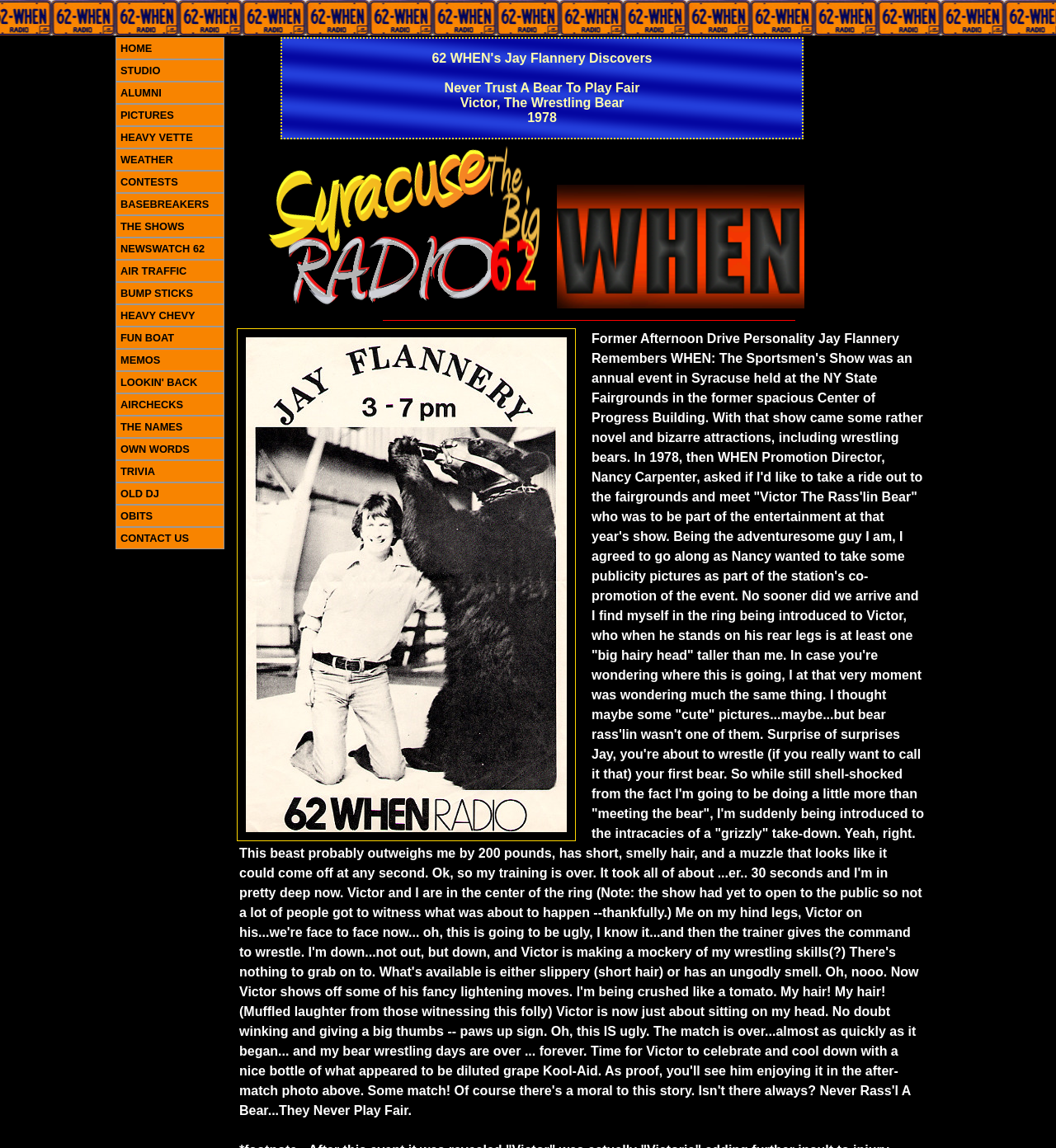Please identify the bounding box coordinates of the element on the webpage that should be clicked to follow this instruction: "Click on the 'CONTACT US' link". The bounding box coordinates should be given as four float numbers between 0 and 1, formatted as [left, top, right, bottom].

[0.109, 0.459, 0.212, 0.478]